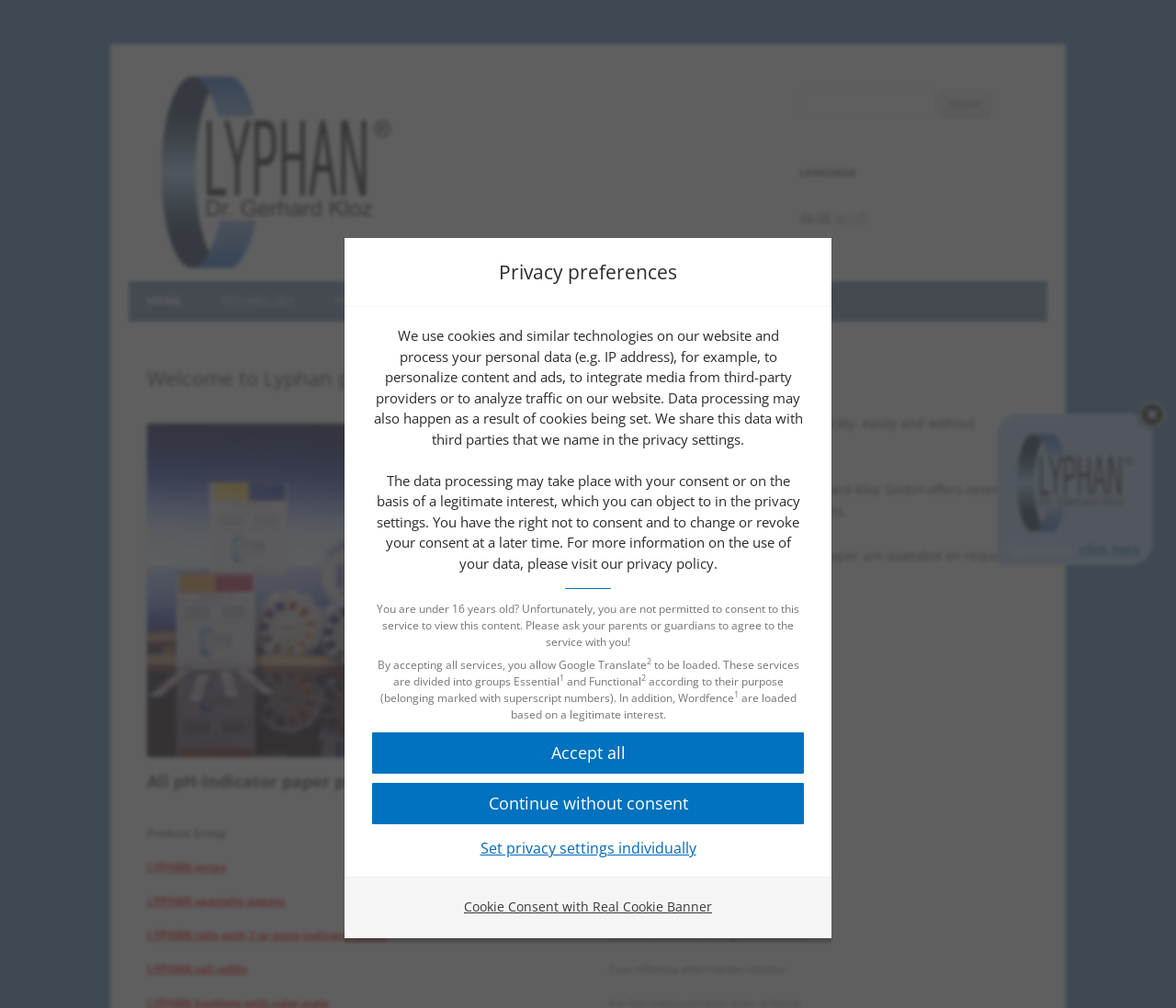Utilize the information from the image to answer the question in detail:
What is the age restriction for consenting to the service?

The static text element on the webpage states that 'You are under 16 years old? Unfortunately, you are not permitted to consent to this service...', which implies that the age restriction for consenting to the service is 16 years old.